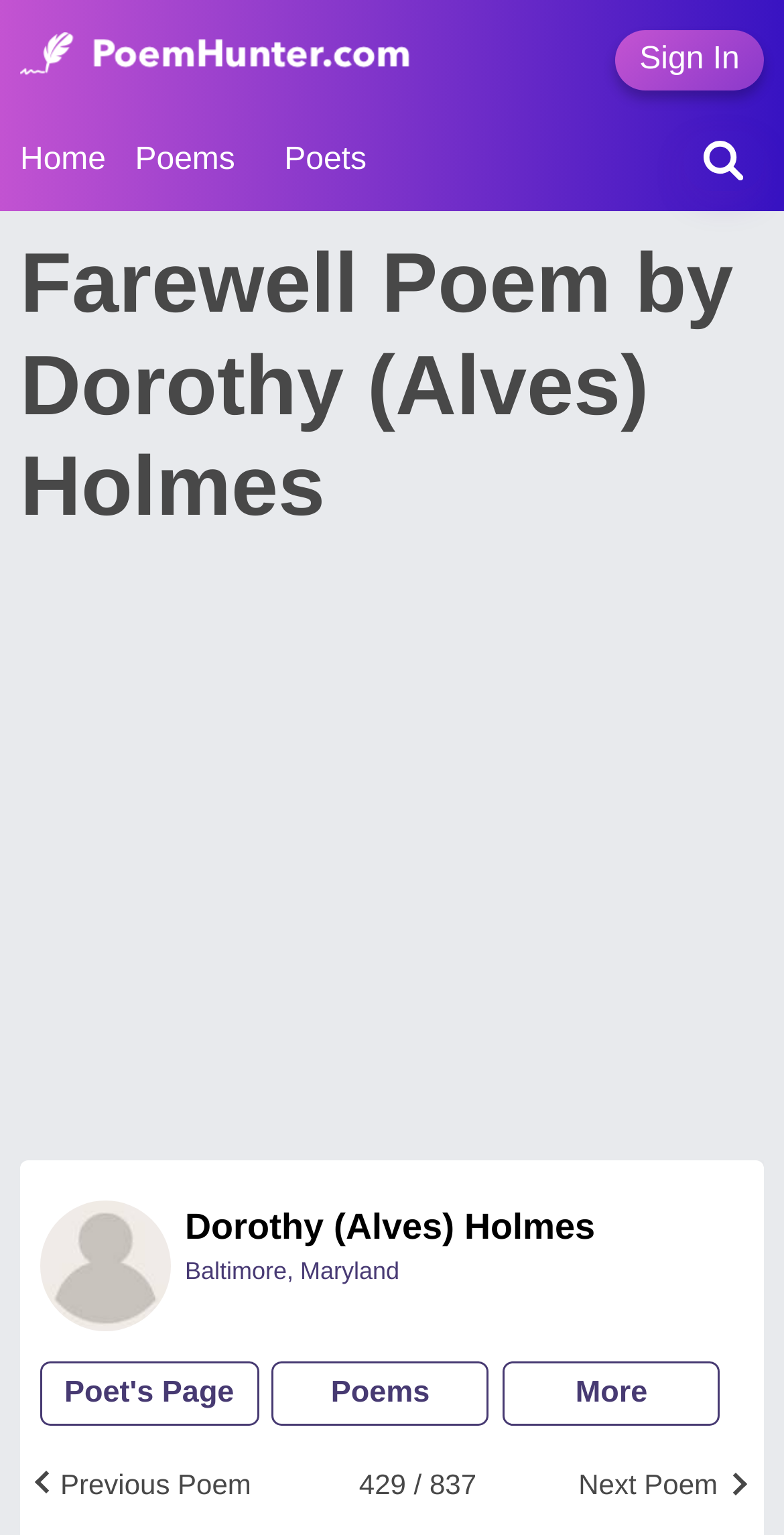Can you find the bounding box coordinates for the element that needs to be clicked to execute this instruction: "Sign in to the website"? The coordinates should be given as four float numbers between 0 and 1, i.e., [left, top, right, bottom].

[0.816, 0.028, 0.943, 0.05]